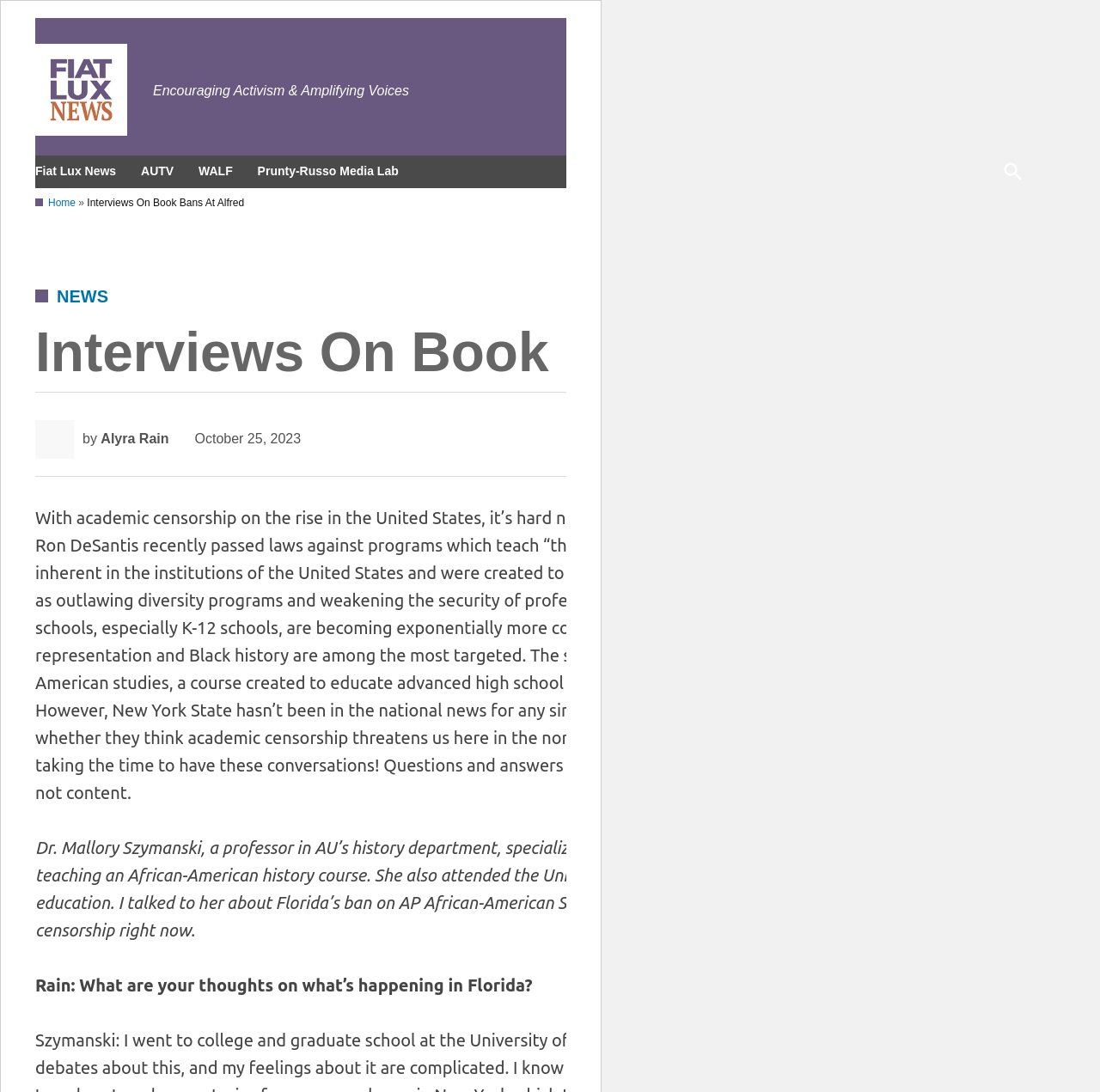Identify the bounding box coordinates of the region that needs to be clicked to carry out this instruction: "Click Fiat Lux News Logo". Provide these coordinates as four float numbers ranging from 0 to 1, i.e., [left, top, right, bottom].

[0.032, 0.04, 0.116, 0.127]